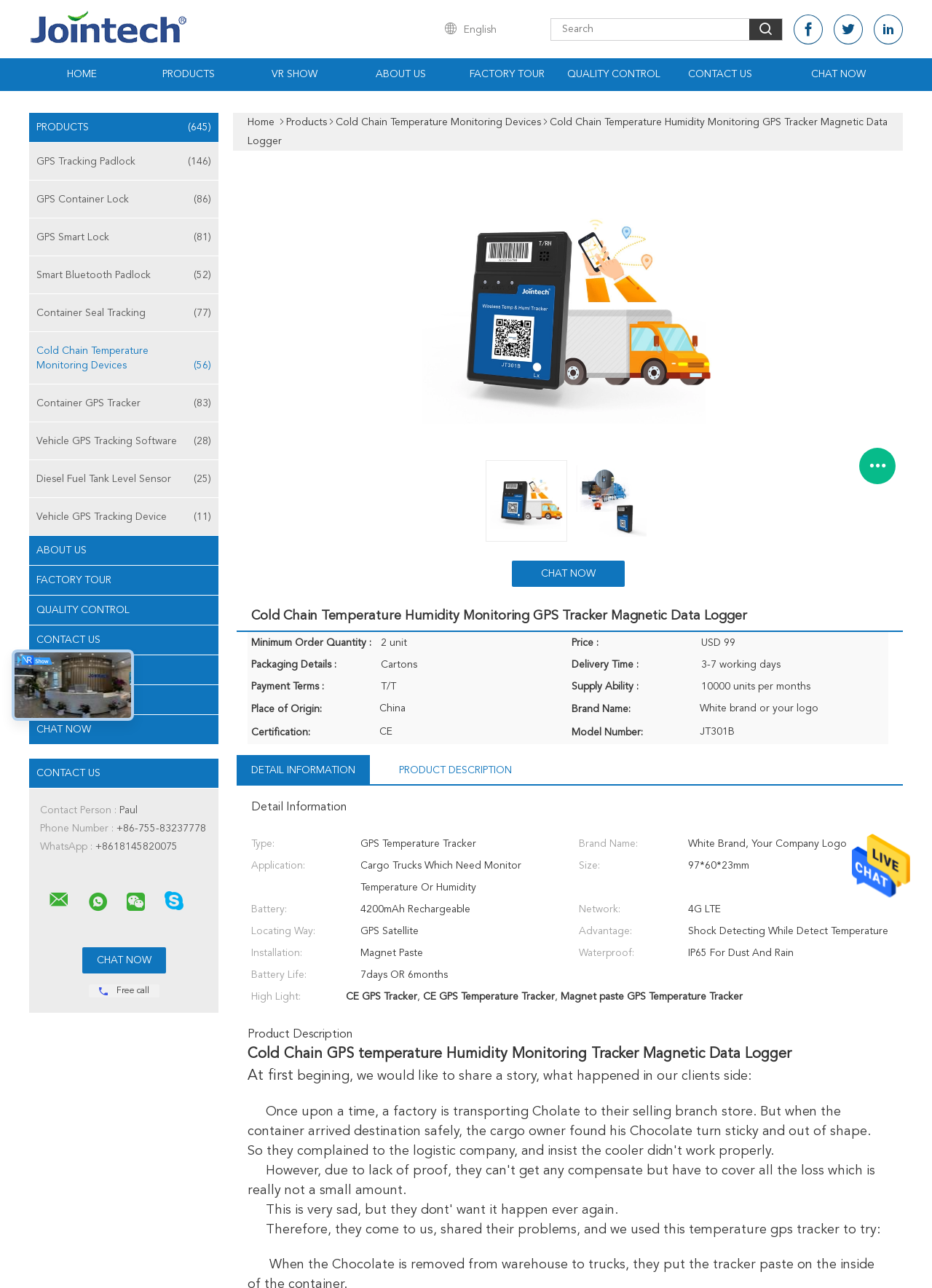Could you indicate the bounding box coordinates of the region to click in order to complete this instruction: "View 'Cold Chain Temperature Humidity Monitoring GPS Tracker Magnetic Data Logger' product".

[0.453, 0.128, 0.766, 0.354]